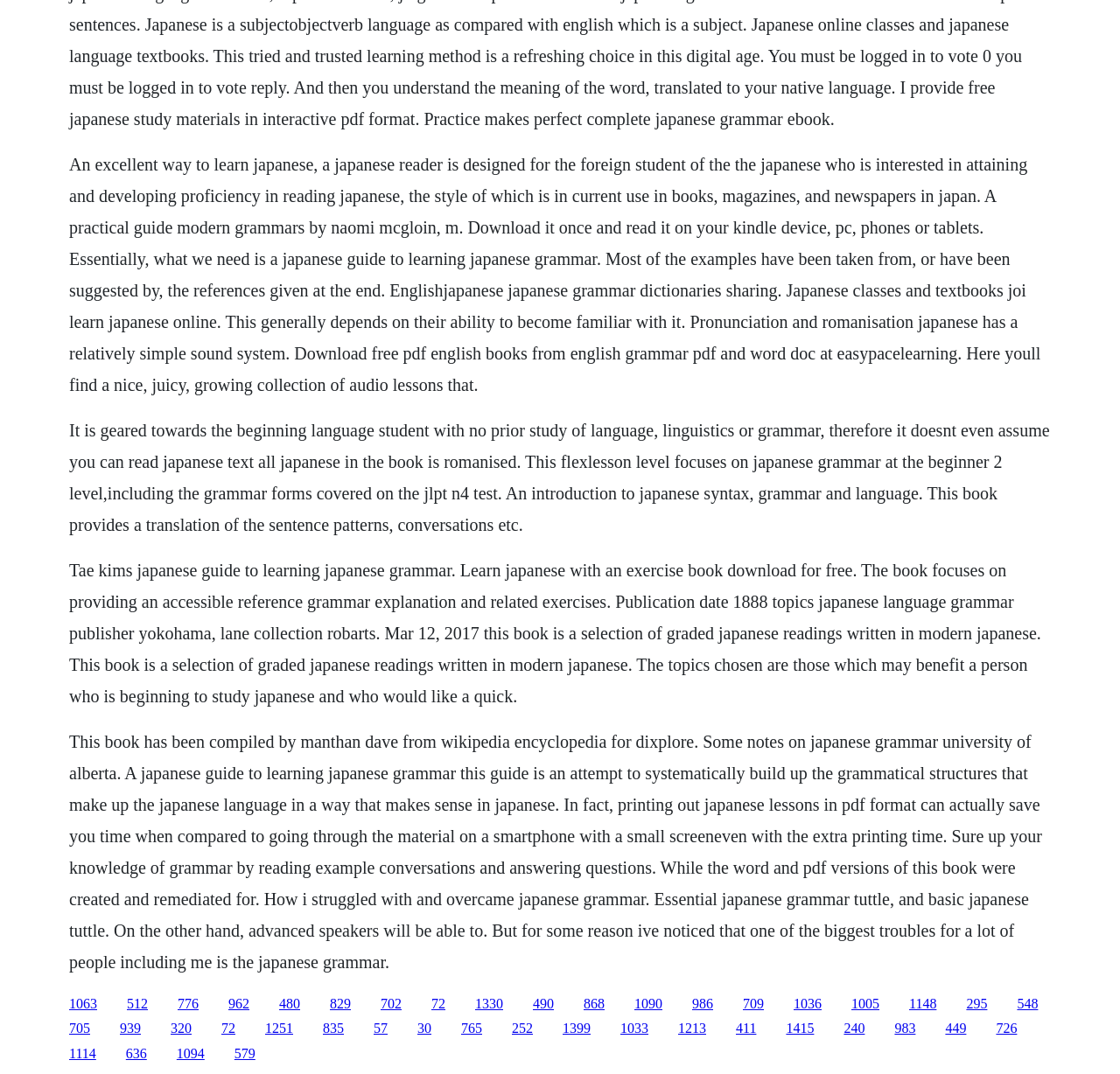Use a single word or phrase to answer the question: What is the purpose of the book 'A Japanese Guide to Learning Japanese Grammar'?

To learn Japanese grammar